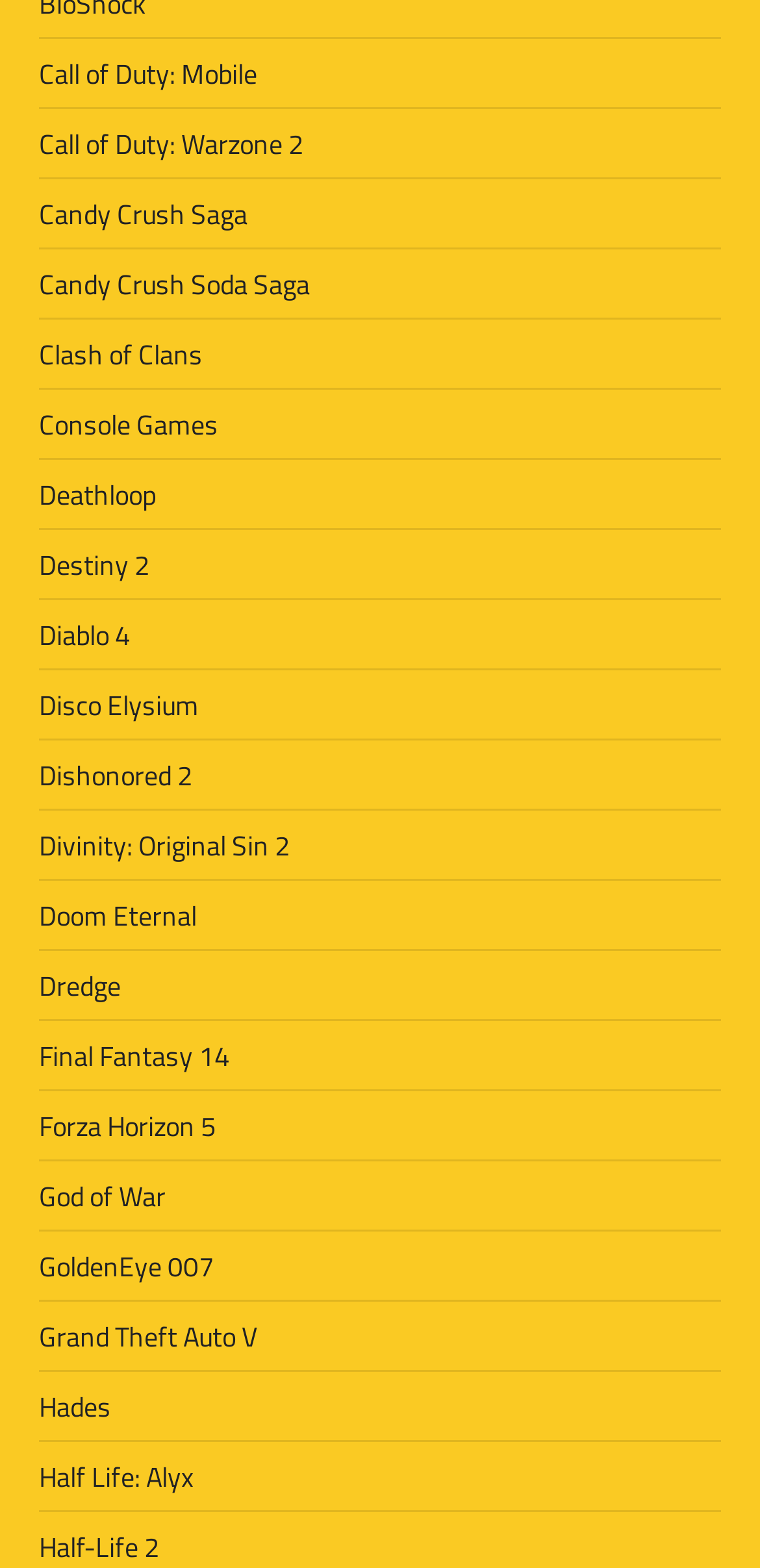Indicate the bounding box coordinates of the element that must be clicked to execute the instruction: "Check Working hours". The coordinates should be given as four float numbers between 0 and 1, i.e., [left, top, right, bottom].

None